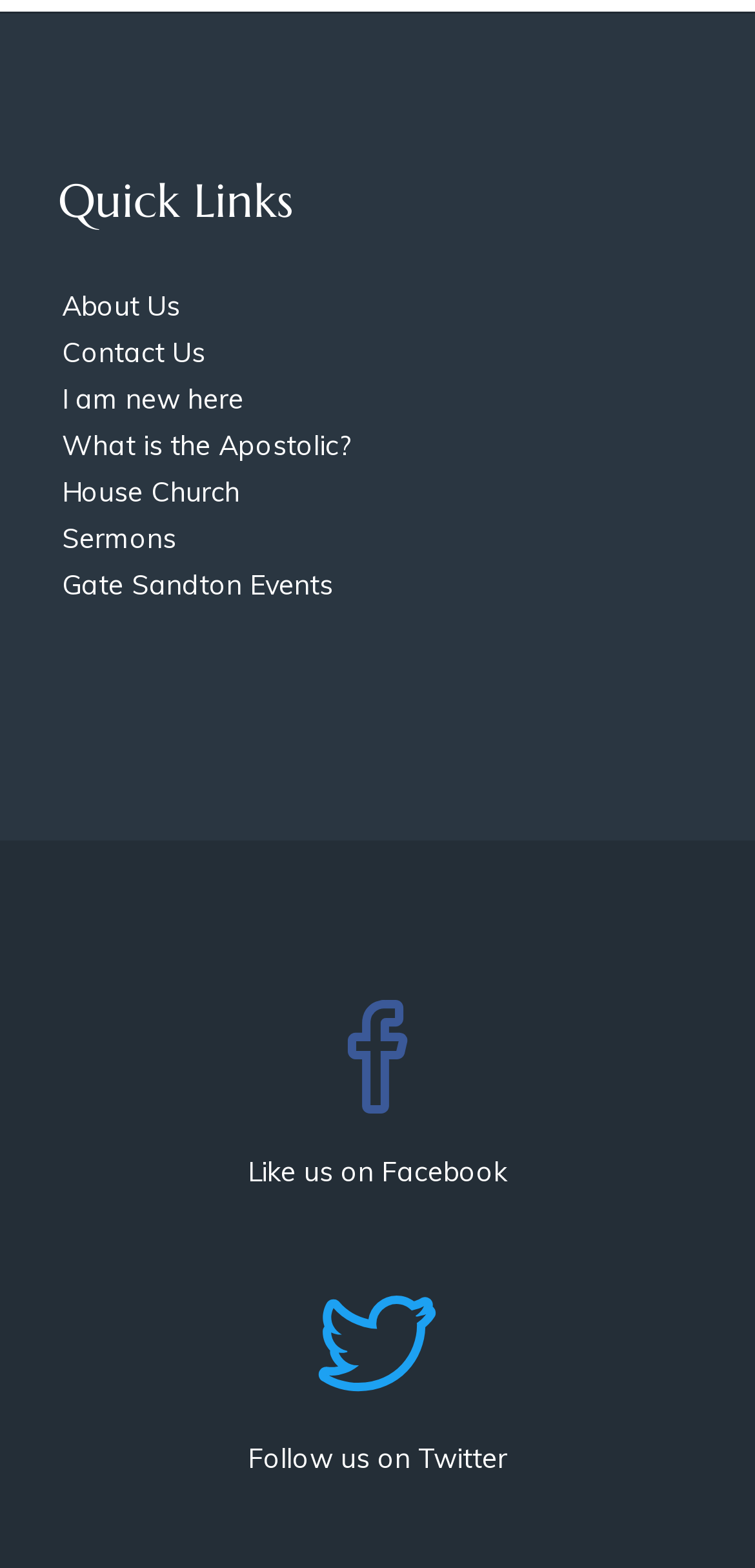Refer to the element description  and identify the corresponding bounding box in the screenshot. Format the coordinates as (top-left x, top-left y, bottom-right x, bottom-right y) with values in the range of 0 to 1.

[0.0, 0.616, 1.0, 0.732]